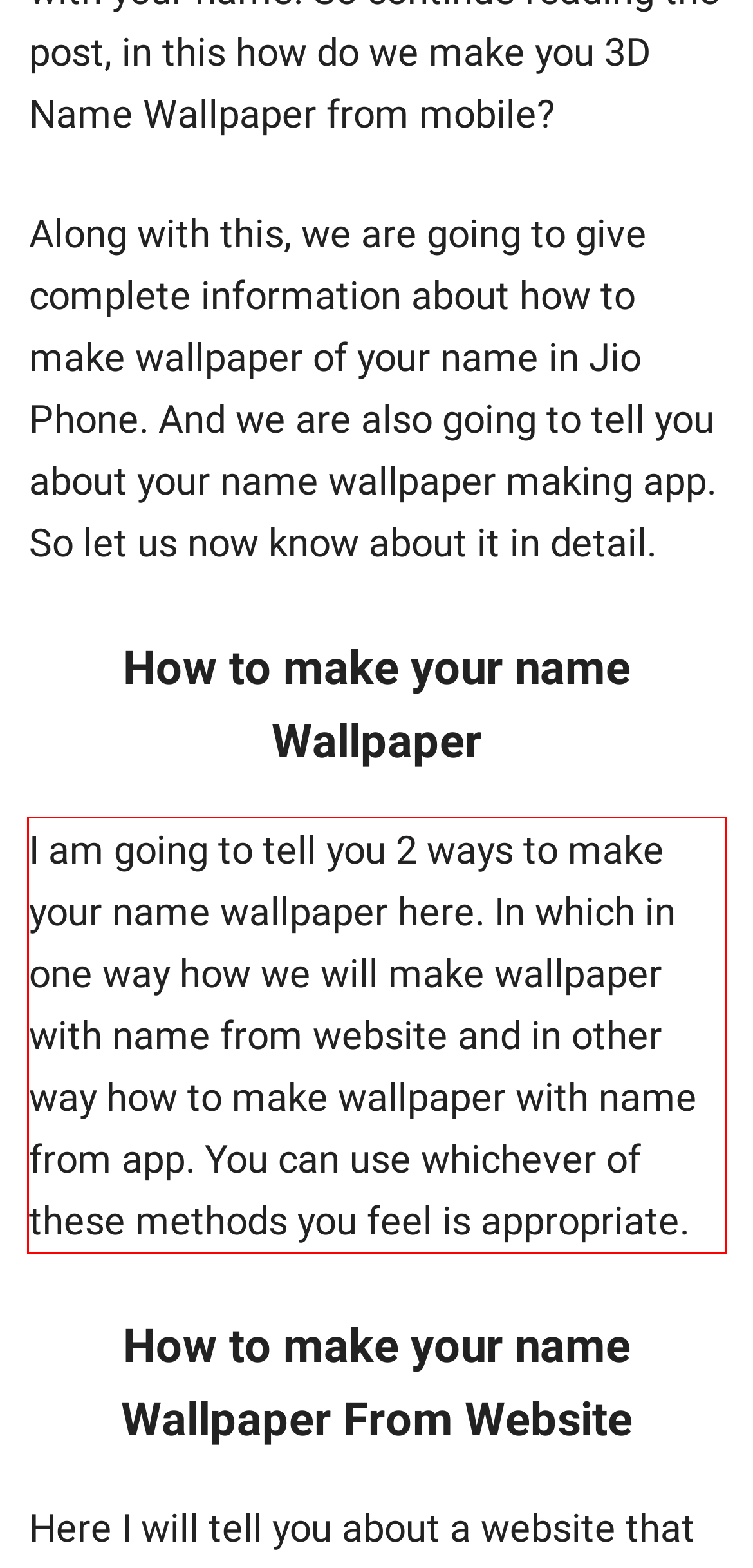Given a screenshot of a webpage, locate the red bounding box and extract the text it encloses.

I am going to tell you 2 ways to make your name wallpaper here. In which in one way how we will make wallpaper with name from website and in other way how to make wallpaper with name from app. You can use whichever of these methods you feel is appropriate.